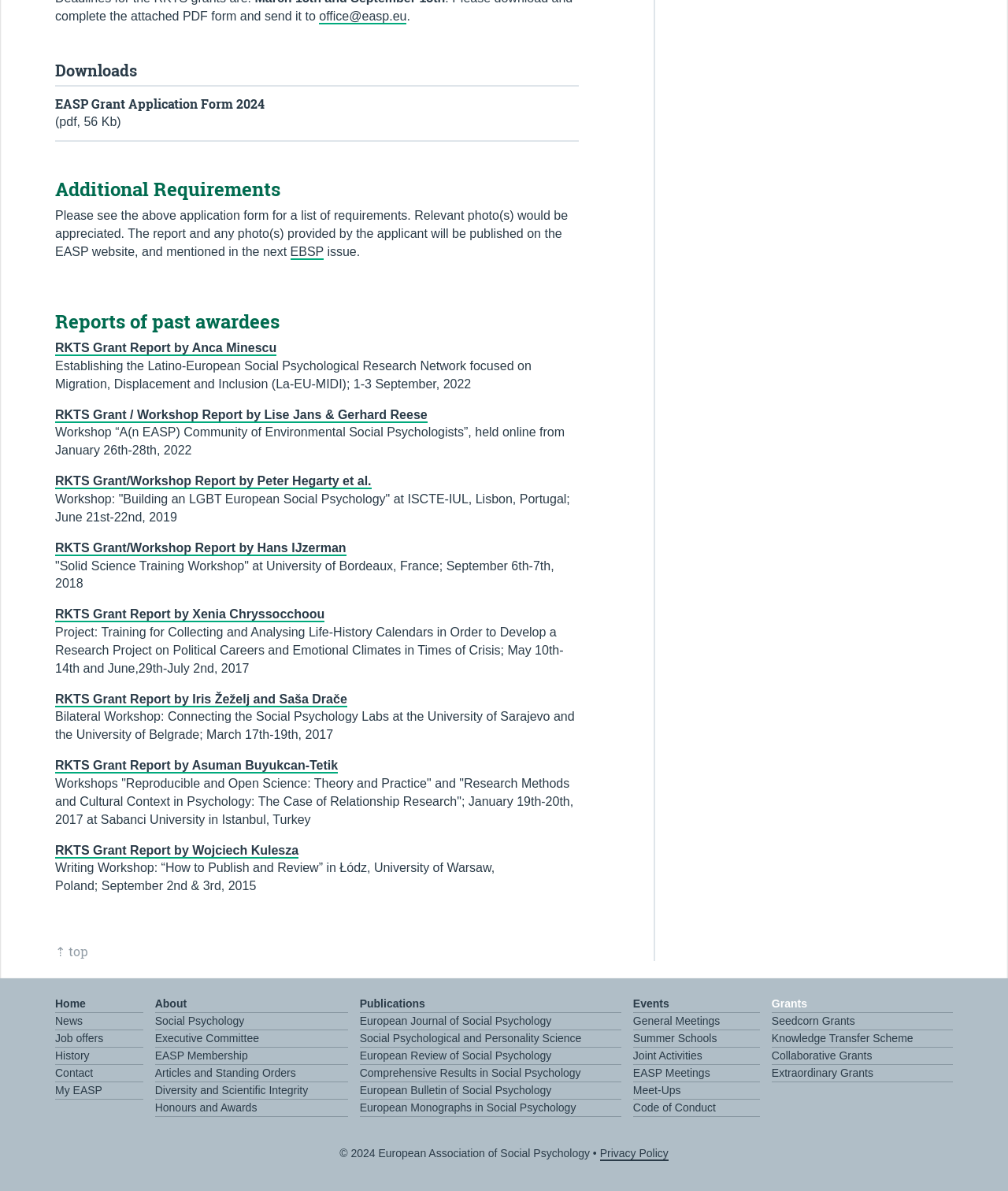Can you find the bounding box coordinates of the area I should click to execute the following instruction: "go to home page"?

[0.055, 0.836, 0.142, 0.85]